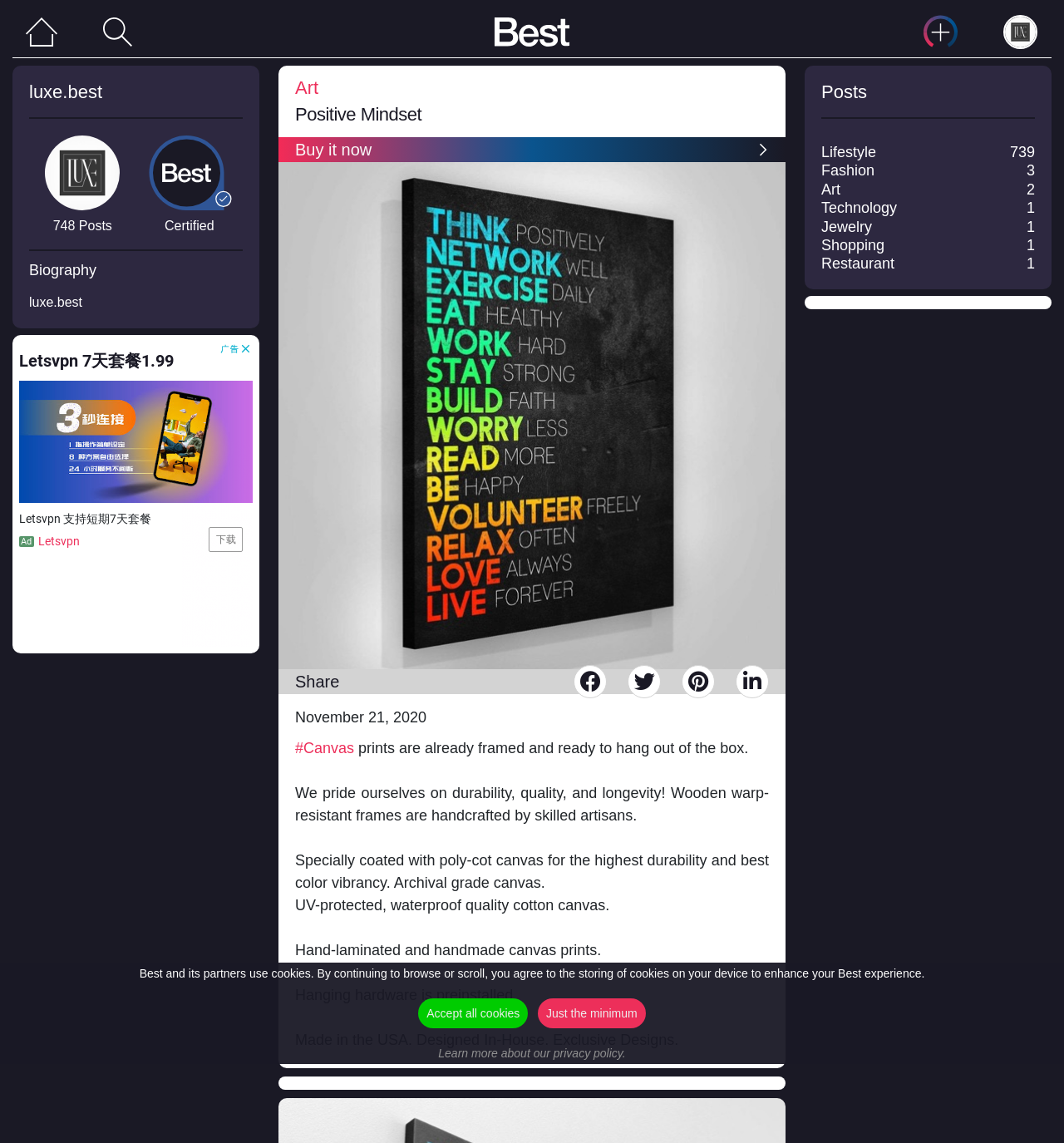Identify the bounding box for the given UI element using the description provided. Coordinates should be in the format (top-left x, top-left y, bottom-right x, bottom-right y) and must be between 0 and 1. Here is the description: #Canvas

[0.277, 0.648, 0.333, 0.662]